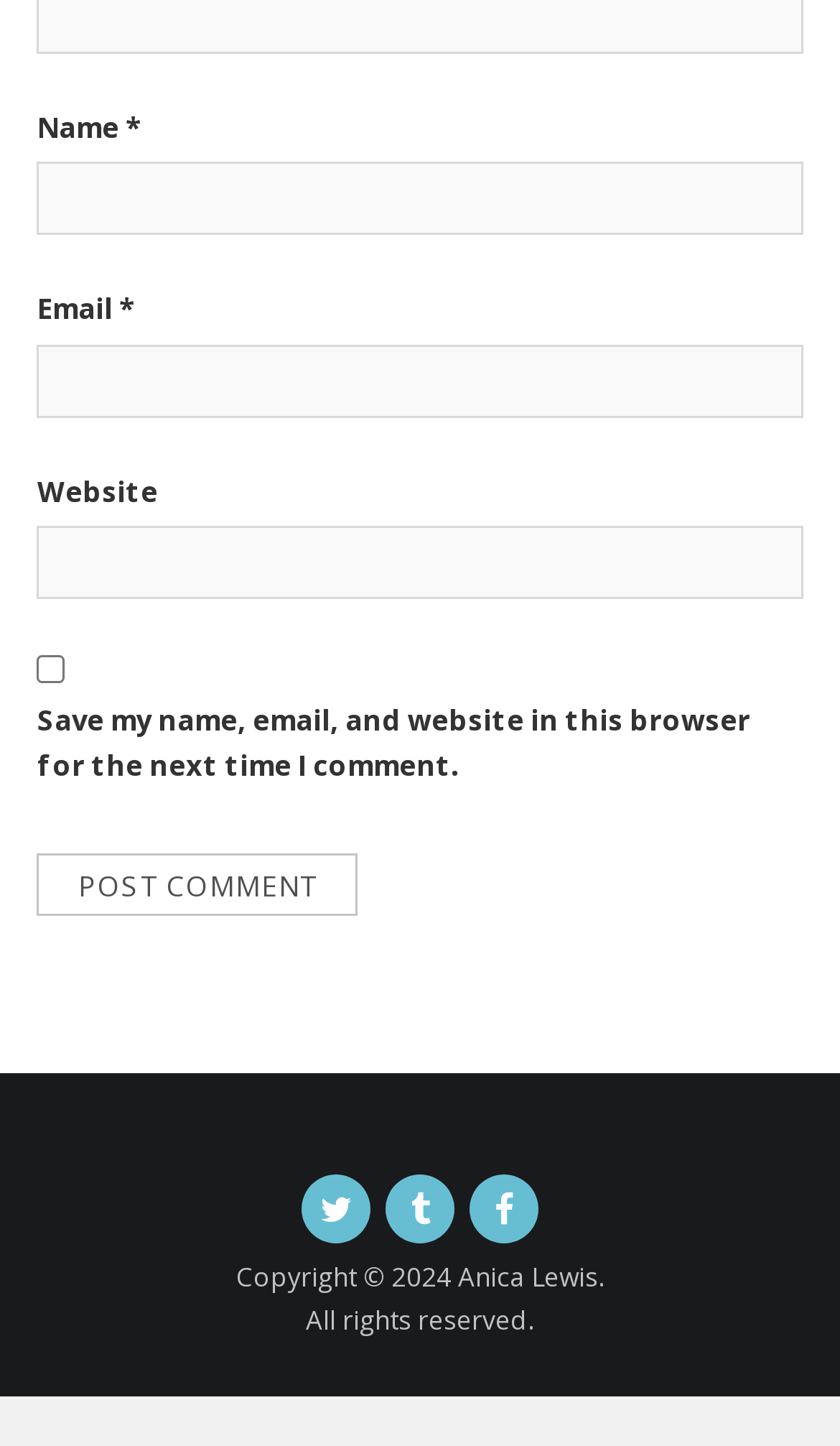What is the label of the first textbox?
Using the image as a reference, answer the question in detail.

The first textbox has a label 'Name' which is indicated by the StaticText element with the text 'Name' and the textbox element with the description 'Name *'.